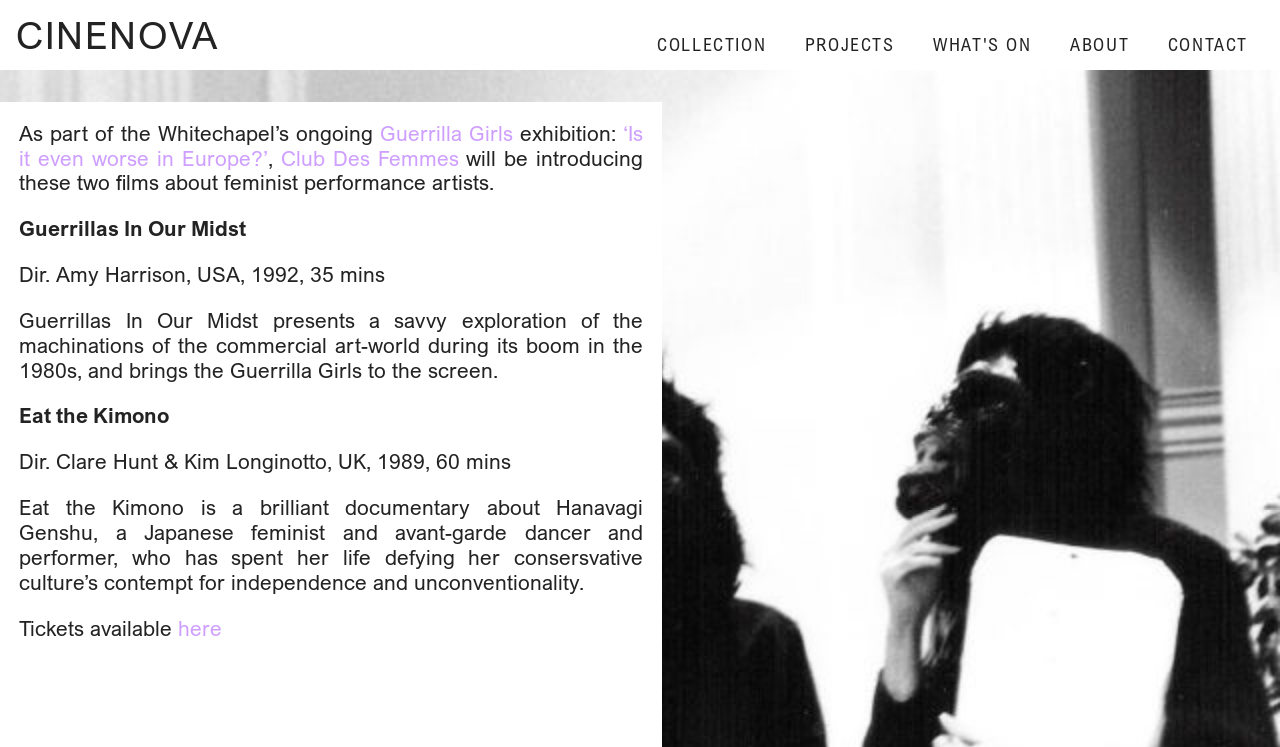Determine the bounding box coordinates for the element that should be clicked to follow this instruction: "Click on COLLECTION". The coordinates should be given as four float numbers between 0 and 1, in the format [left, top, right, bottom].

[0.501, 0.003, 0.611, 0.08]